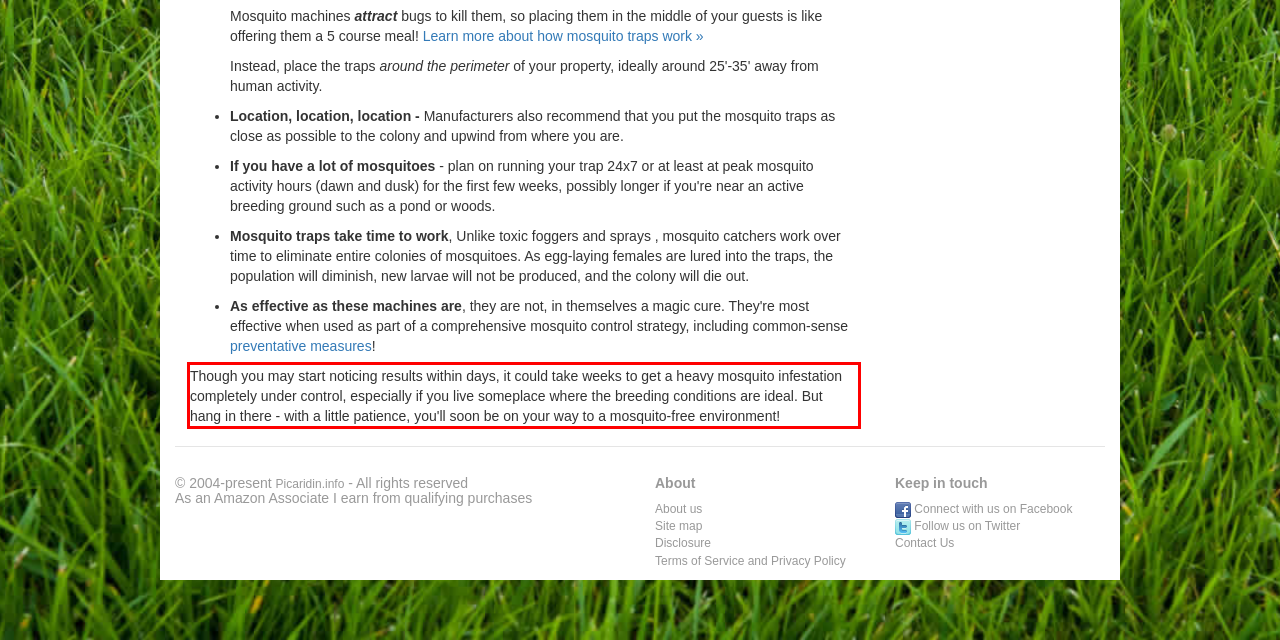Observe the screenshot of the webpage that includes a red rectangle bounding box. Conduct OCR on the content inside this red bounding box and generate the text.

Though you may start noticing results within days, it could take weeks to get a heavy mosquito infestation completely under control, especially if you live someplace where the breeding conditions are ideal. But hang in there - with a little patience, you'll soon be on your way to a mosquito-free environment!